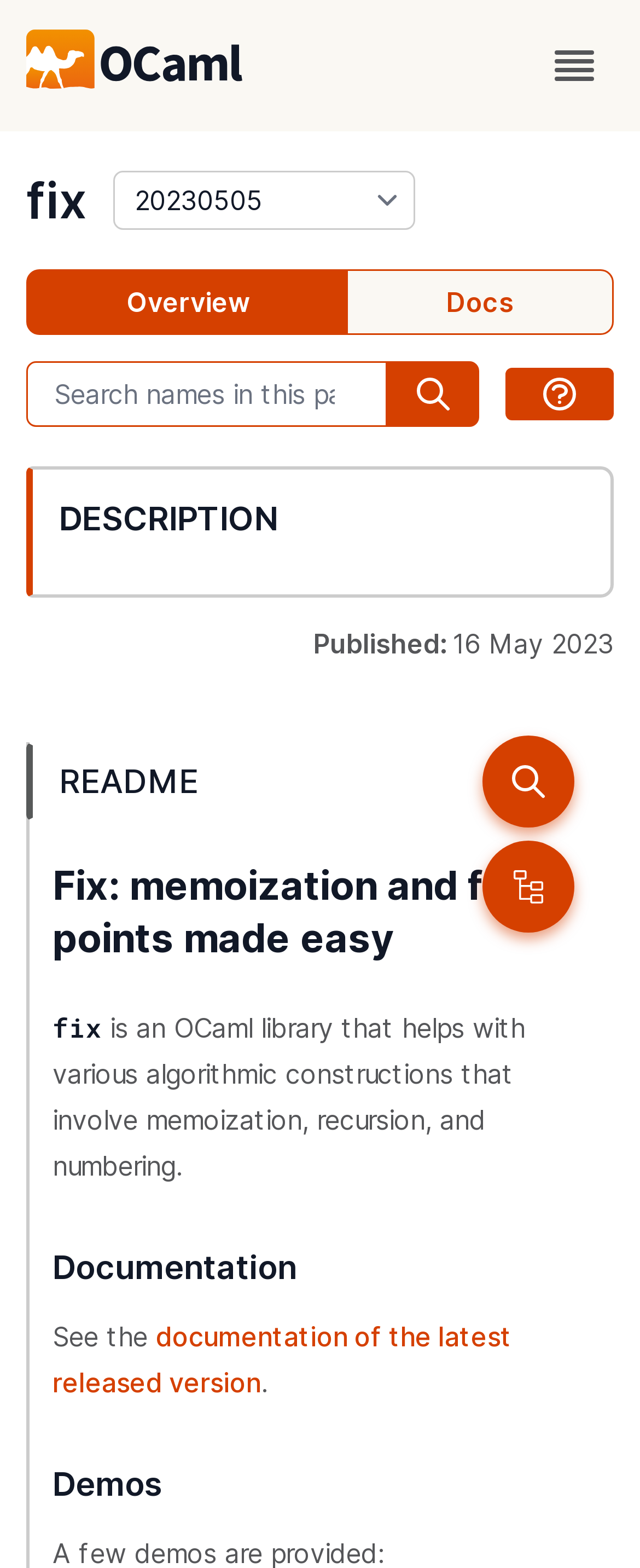Identify the bounding box coordinates for the region of the element that should be clicked to carry out the instruction: "view documentation". The bounding box coordinates should be four float numbers between 0 and 1, i.e., [left, top, right, bottom].

[0.082, 0.842, 0.8, 0.892]